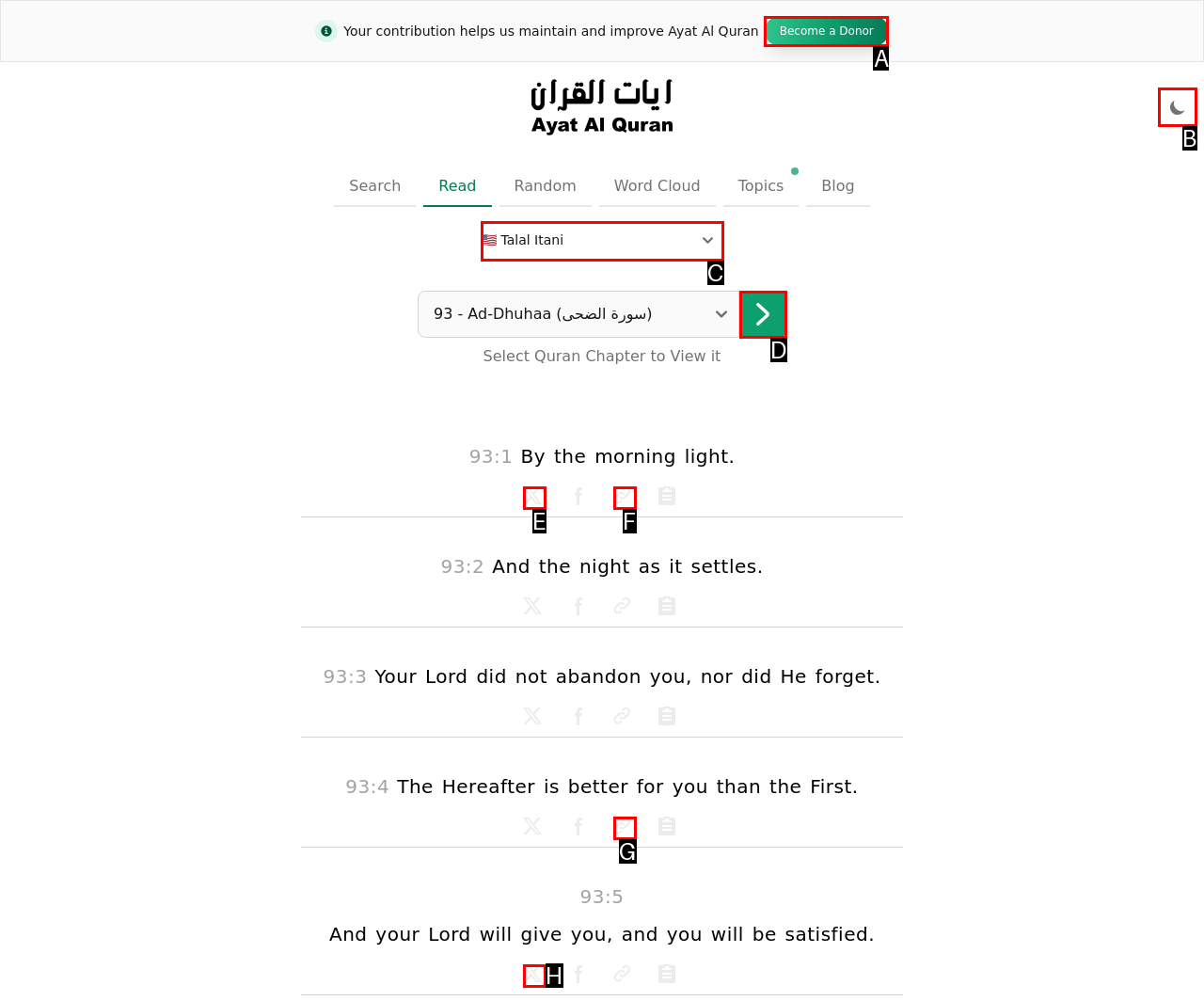Determine the HTML element to be clicked to complete the task: Toggle dark theme. Answer by giving the letter of the selected option.

B